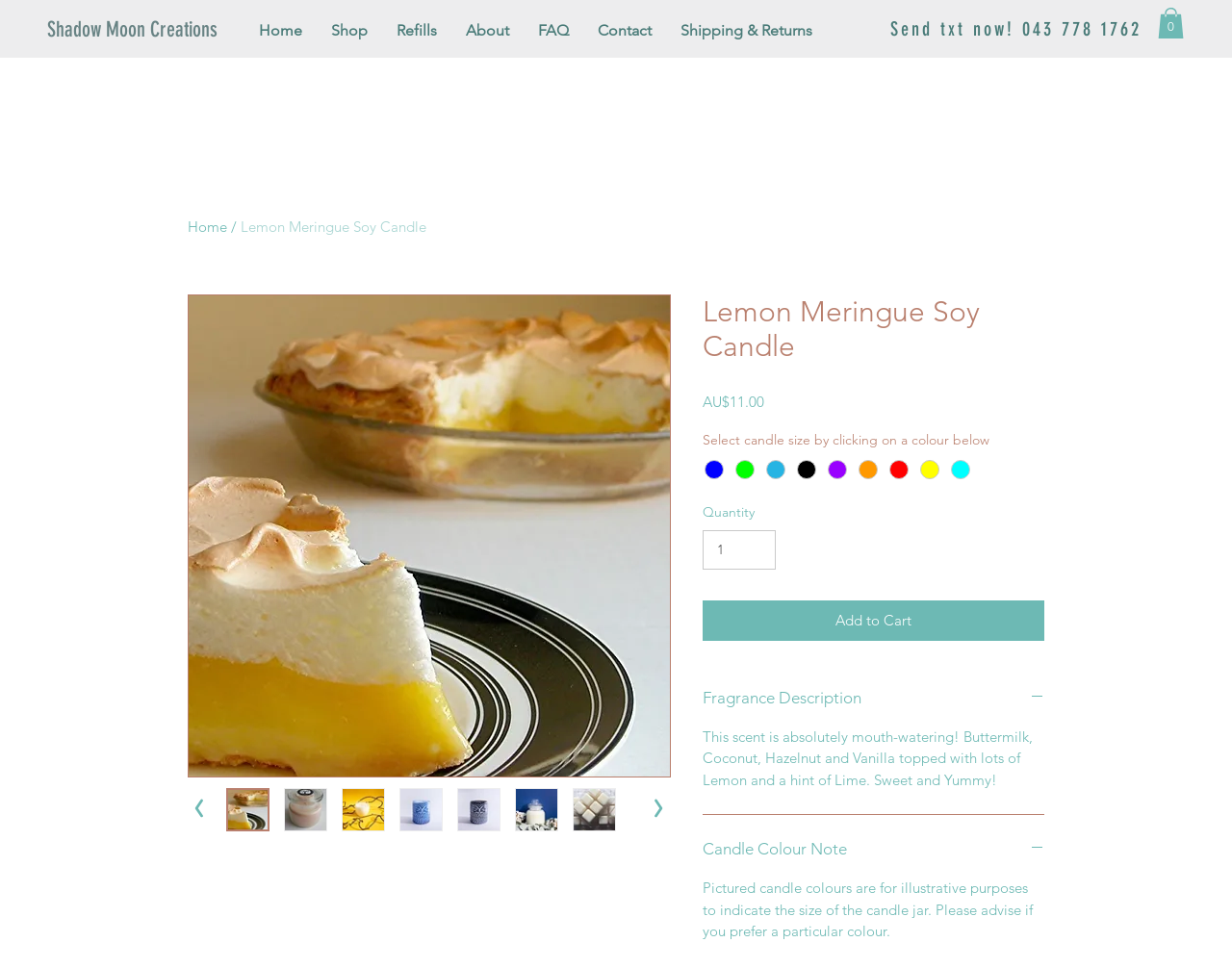Answer the question with a single word or phrase: 
What is the price of the candle?

AU$11.00